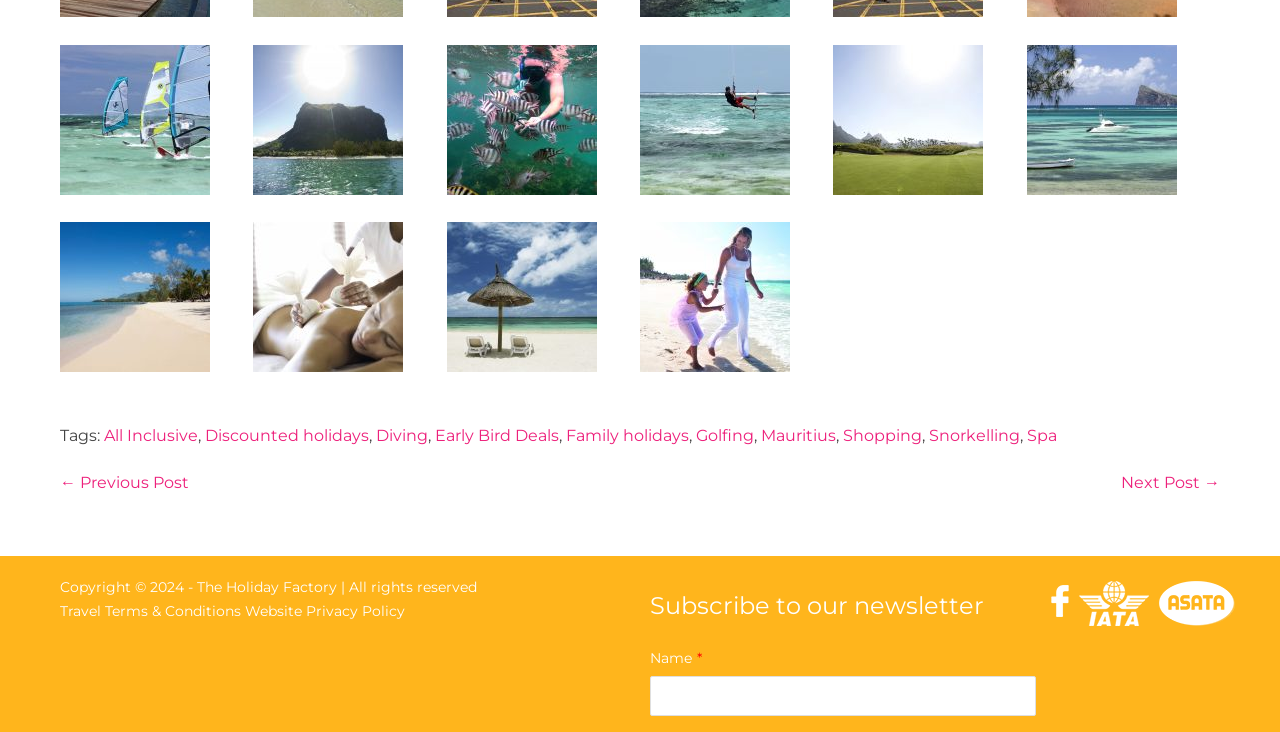Please determine the bounding box of the UI element that matches this description: alt="IATA". The coordinates should be given as (top-left x, top-left y, bottom-right x, bottom-right y), with all values between 0 and 1.

[0.843, 0.81, 0.898, 0.834]